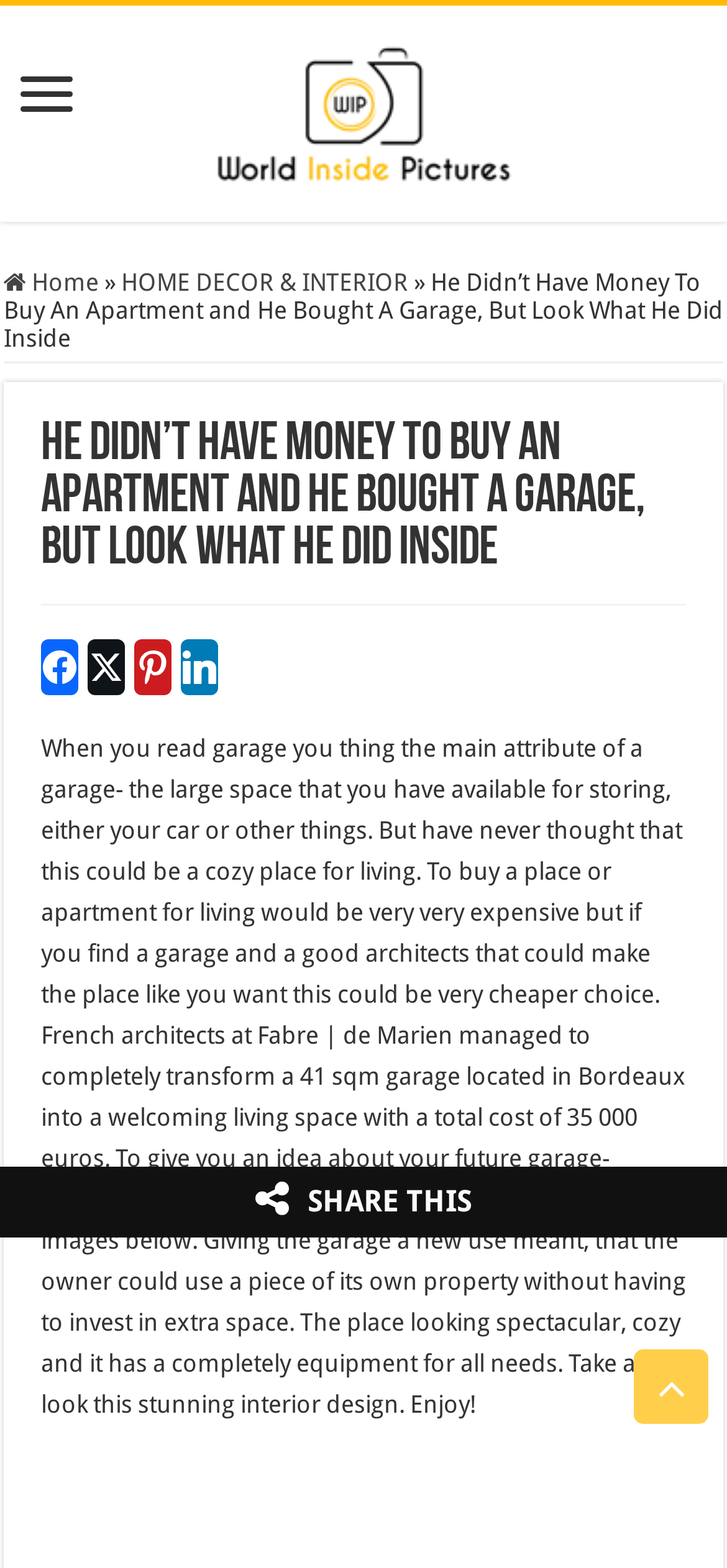Using the provided description Share this, find the bounding box coordinates for the UI element. Provide the coordinates in (top-left x, top-left y, bottom-right x, bottom-right y) format, ensuring all values are between 0 and 1.

[0.0, 0.744, 1.0, 0.789]